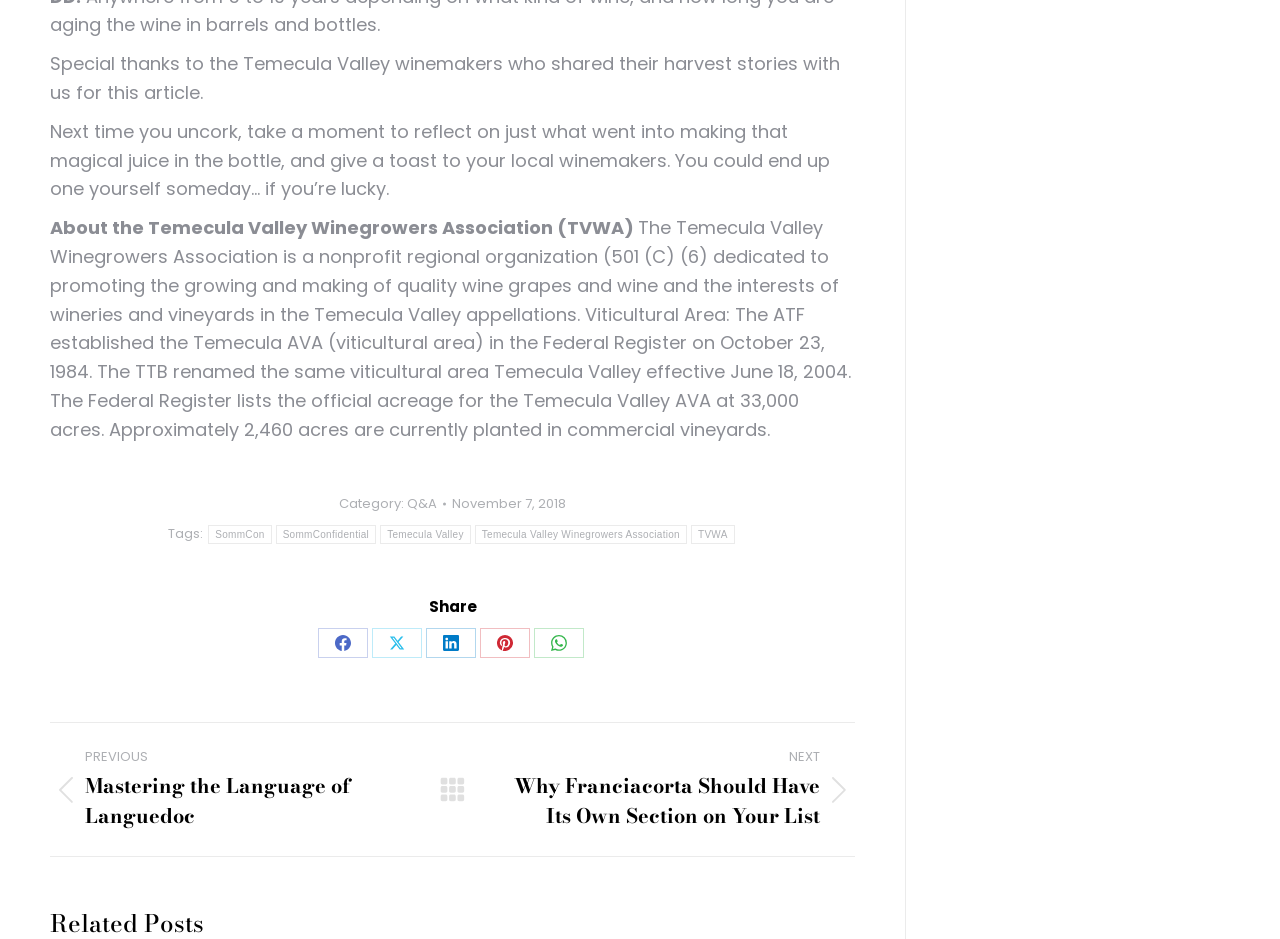Identify the bounding box for the UI element described as: "Share on XShare on X". The coordinates should be four float numbers between 0 and 1, i.e., [left, top, right, bottom].

[0.29, 0.669, 0.329, 0.701]